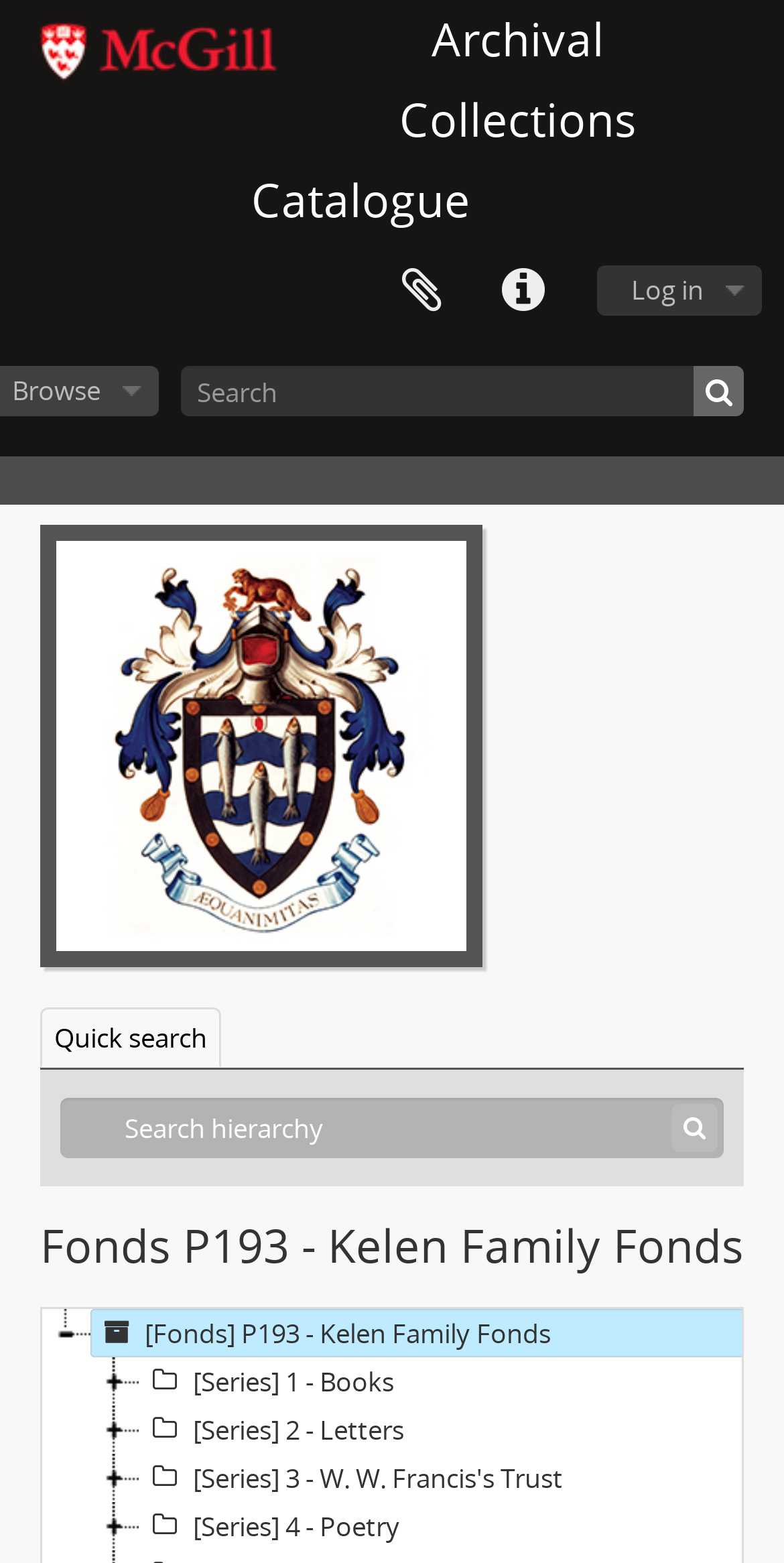Please locate the bounding box coordinates of the element that should be clicked to achieve the given instruction: "Go to Osler Library".

[0.051, 0.464, 0.615, 0.487]